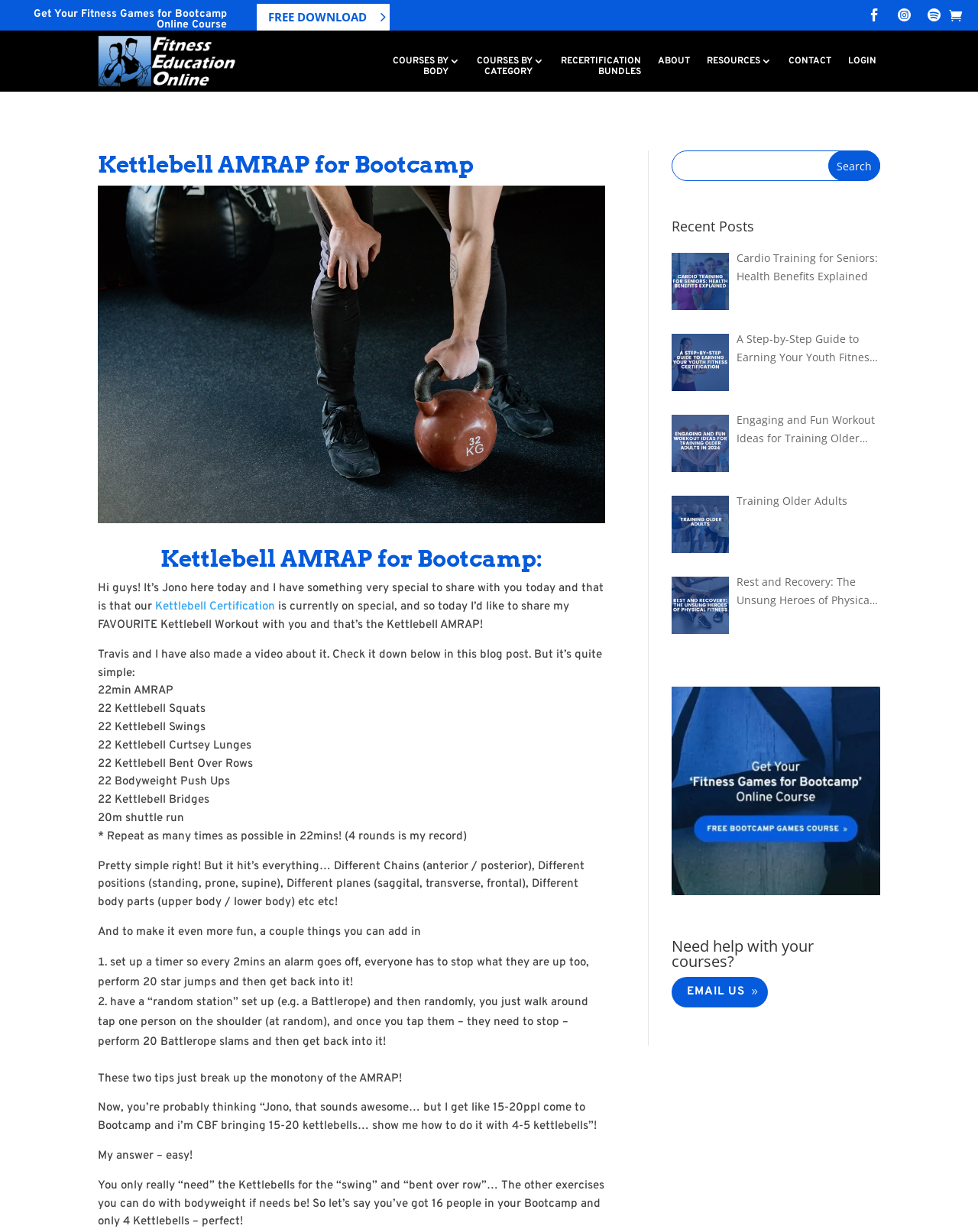What is the function of the search bar?
Please use the visual content to give a single word or phrase answer.

To search the website